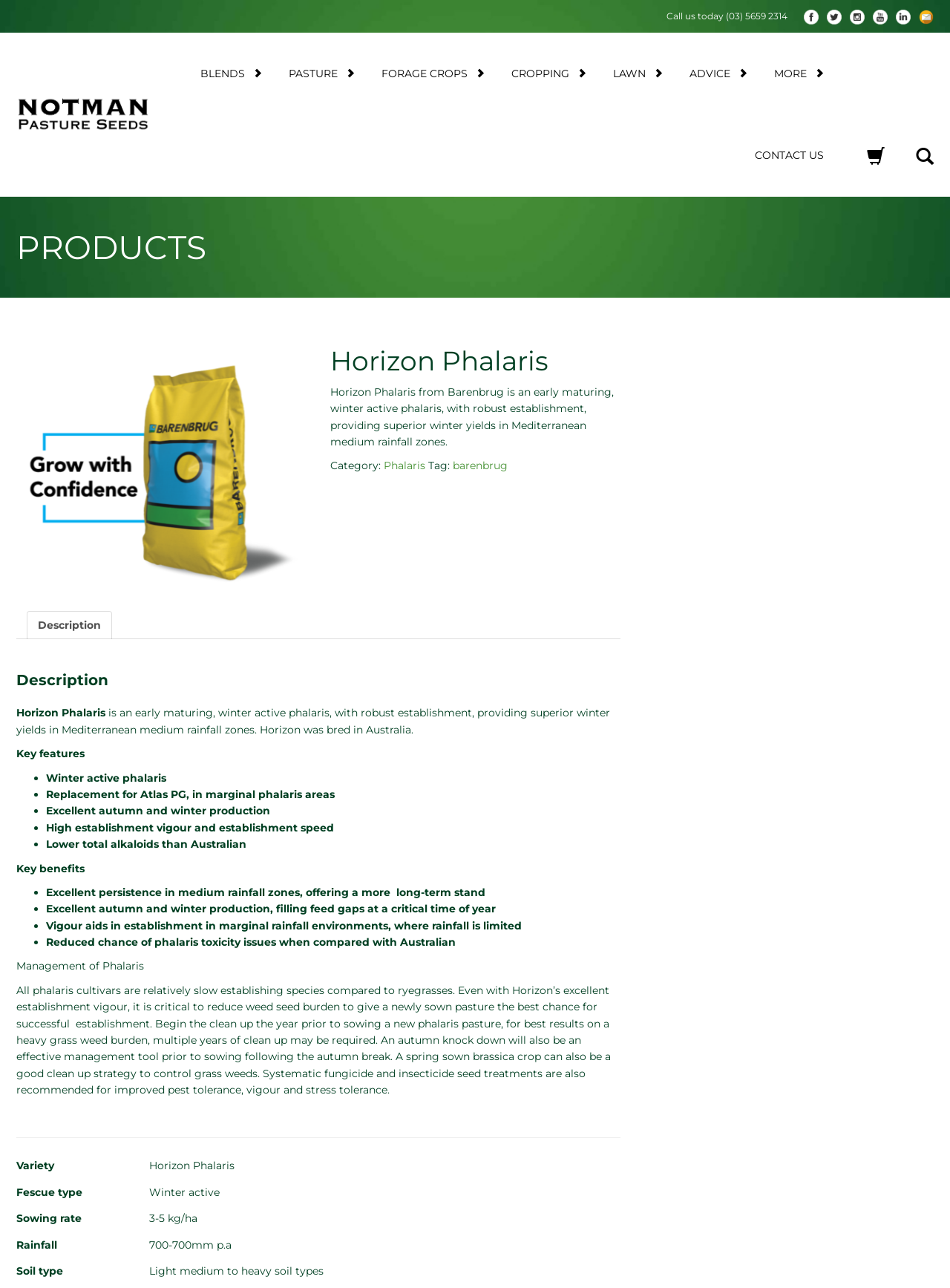Identify the bounding box coordinates for the element that needs to be clicked to fulfill this instruction: "Call us today". Provide the coordinates in the format of four float numbers between 0 and 1: [left, top, right, bottom].

[0.702, 0.008, 0.829, 0.017]